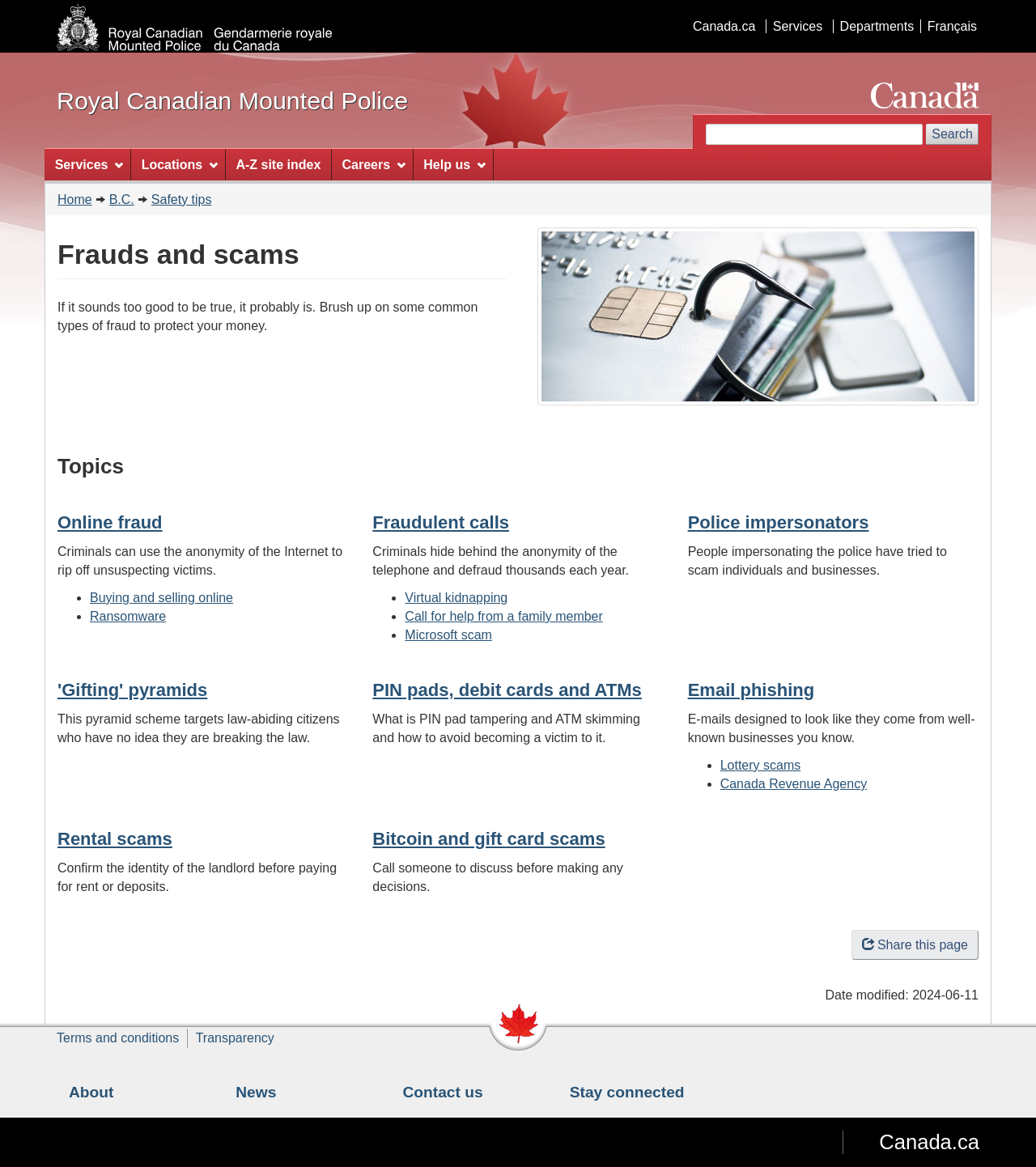What is the purpose of the search bar?
Using the image provided, answer with just one word or phrase.

To search the website